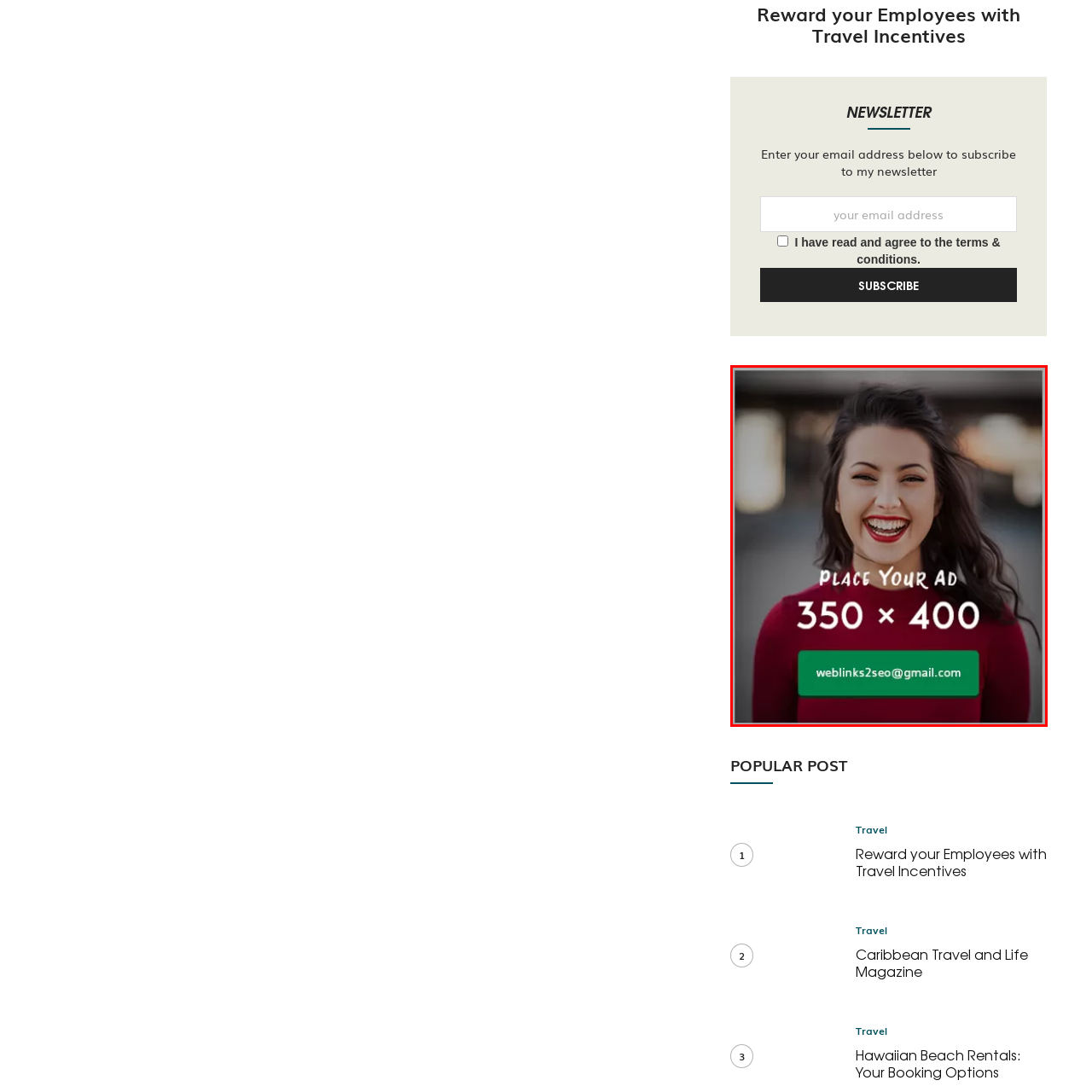View the image inside the red-bordered box and answer the given question using a single word or phrase:
What is the purpose of the text box?

to place an ad